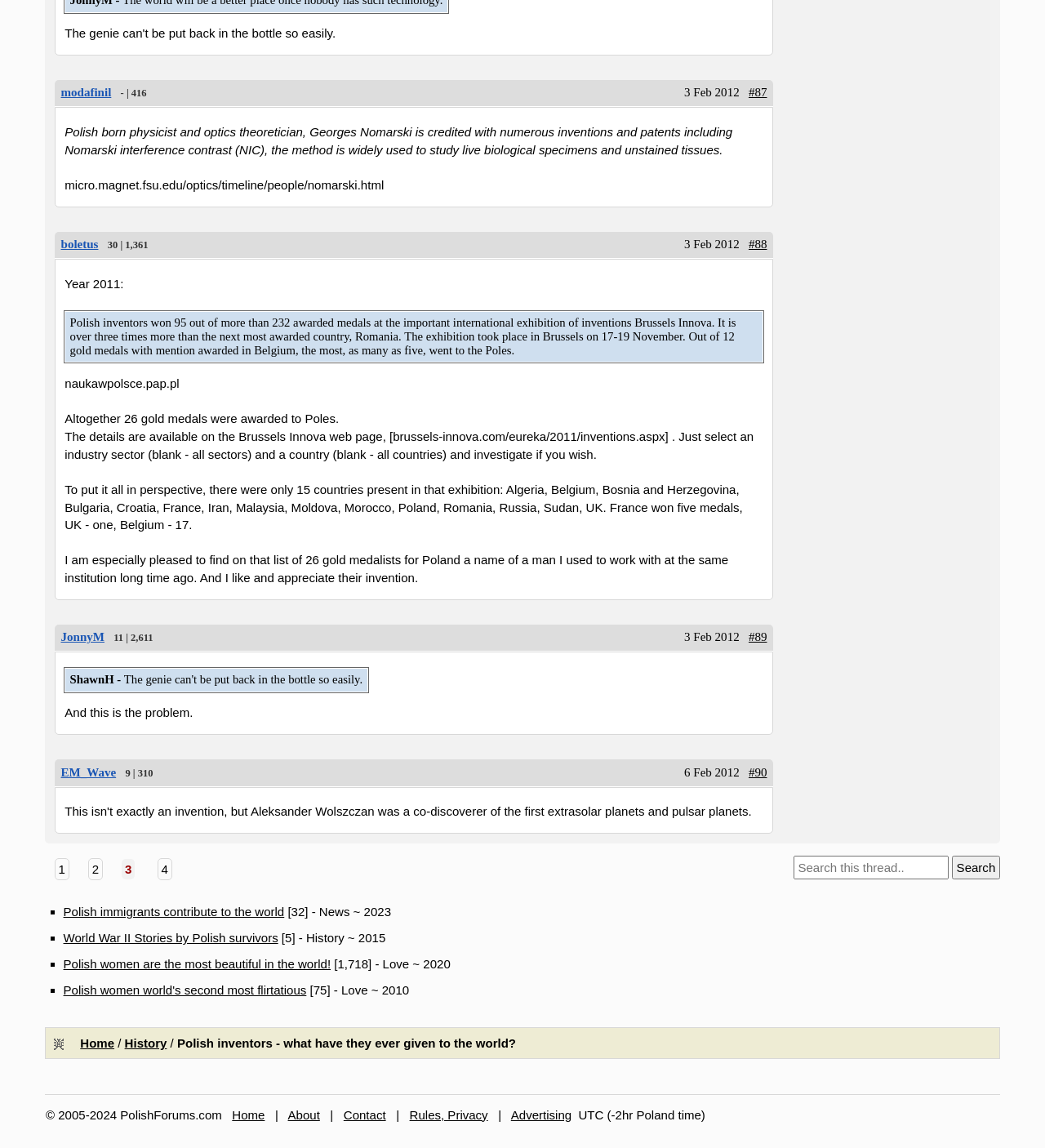Please find the bounding box coordinates of the clickable region needed to complete the following instruction: "Click on the link about Polish immigrants". The bounding box coordinates must consist of four float numbers between 0 and 1, i.e., [left, top, right, bottom].

[0.061, 0.788, 0.272, 0.8]